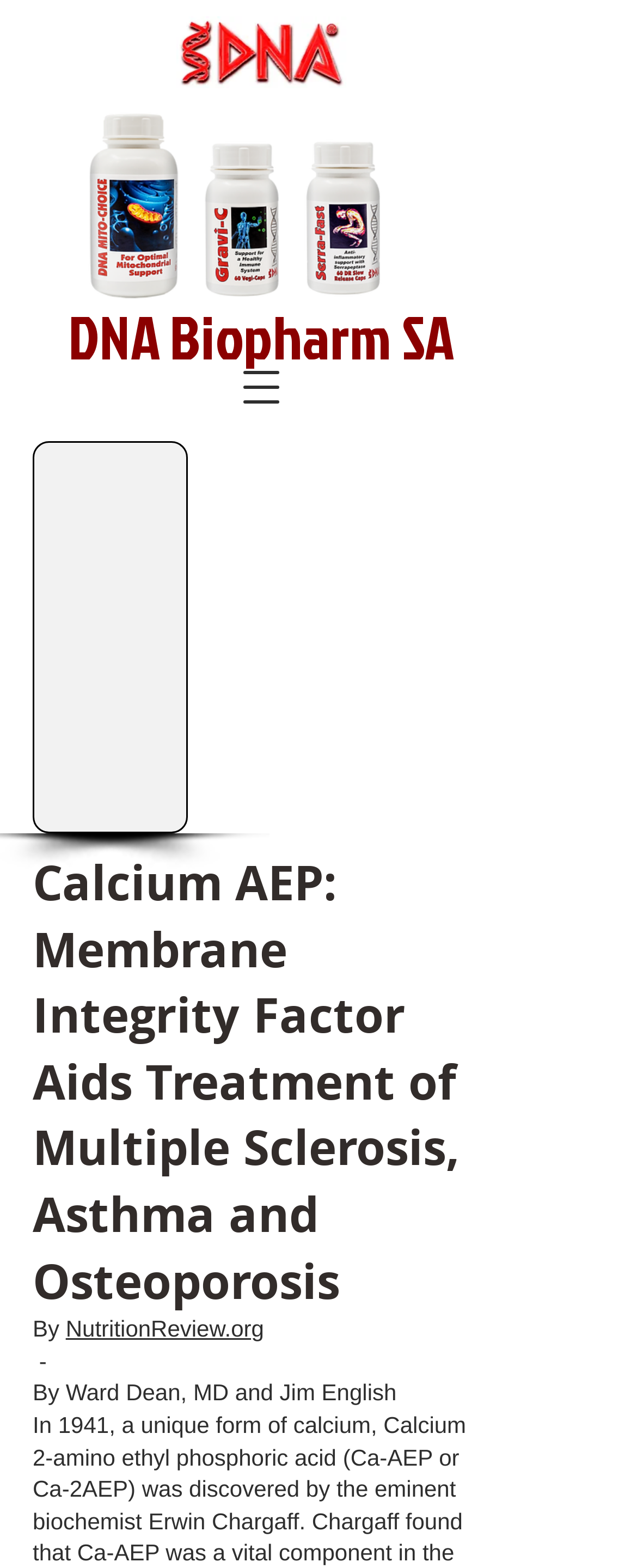Find the headline of the webpage and generate its text content.

Calcium AEP: Membrane Integrity Factor Aids Treatment of Multiple Sclerosis, Asthma and Osteoporosis